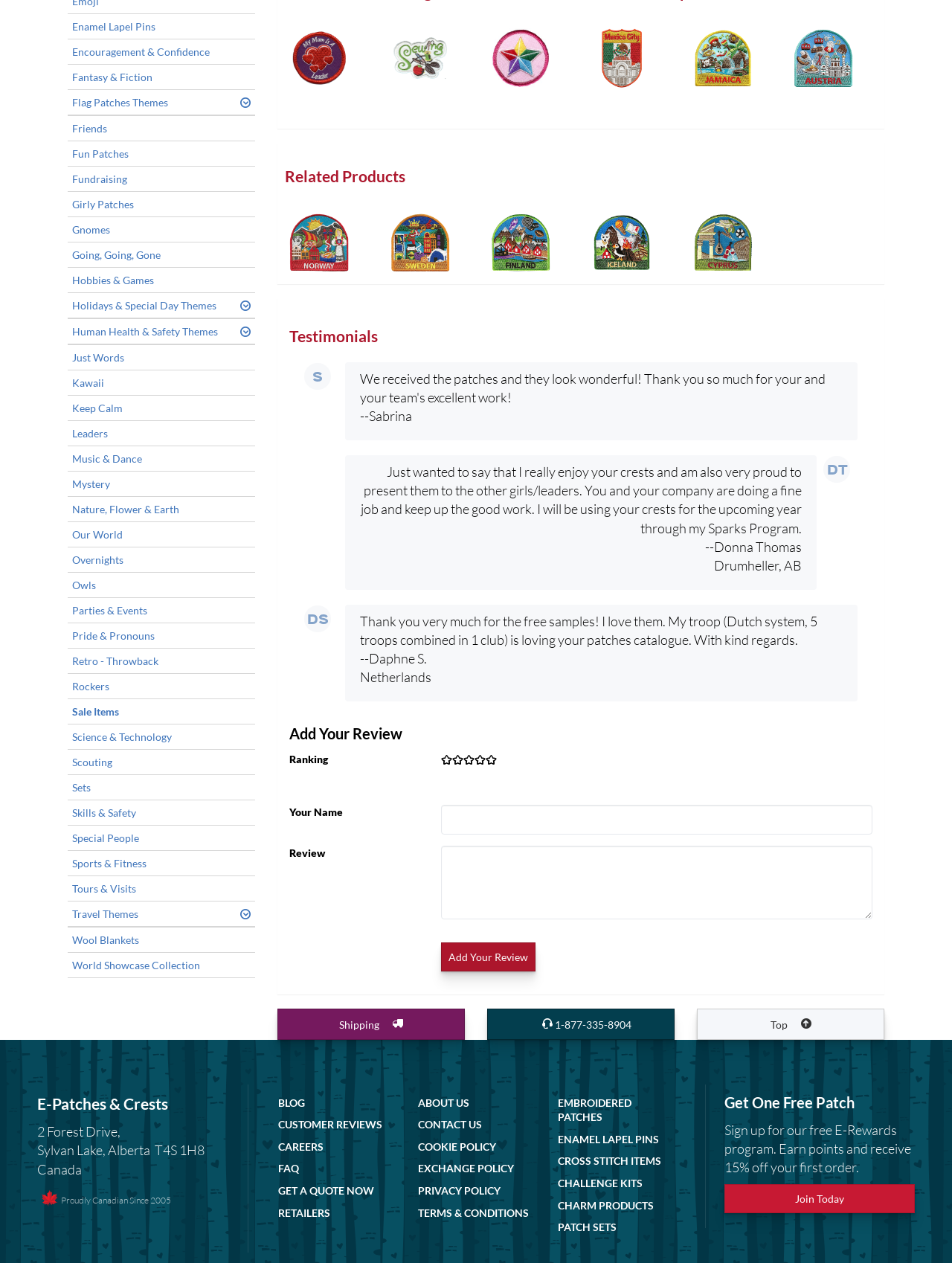Give a concise answer using only one word or phrase for this question:
What is the theme of the first link?

Enamel Lapel Pins